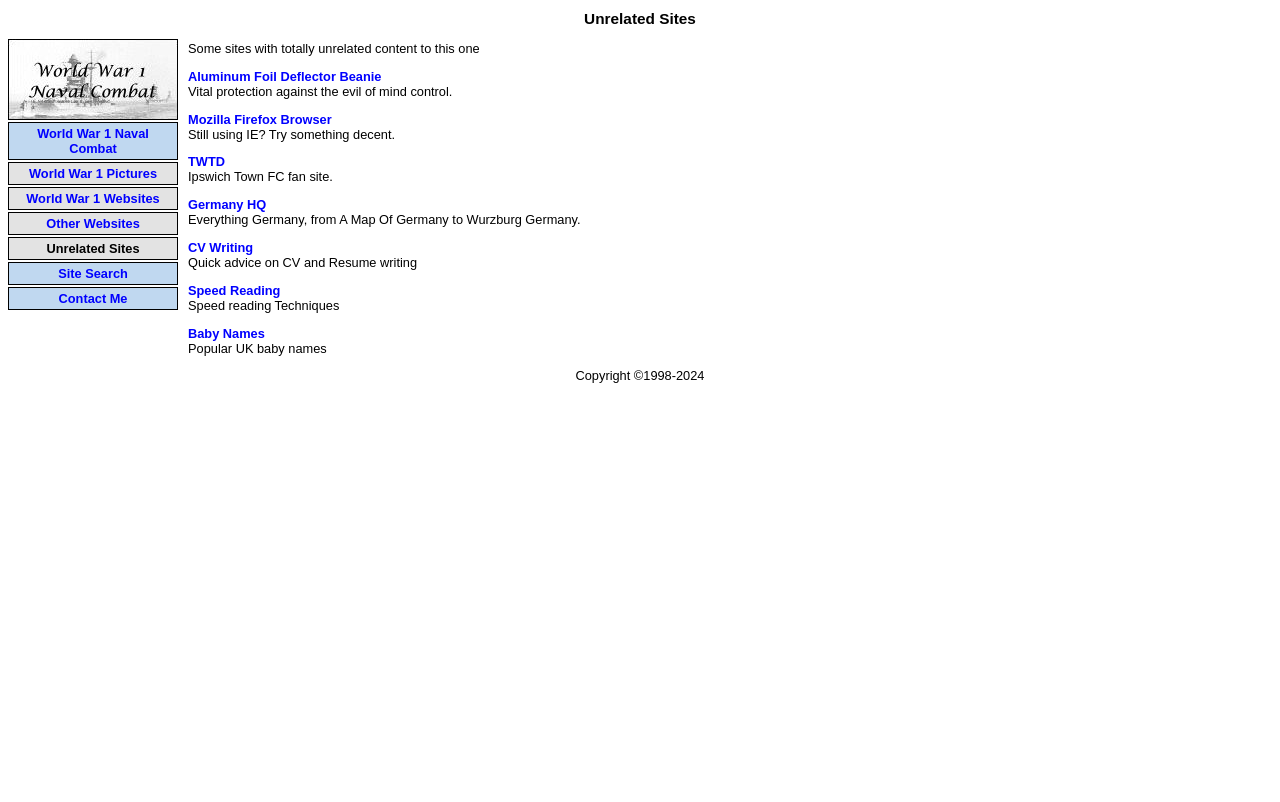Please identify the bounding box coordinates of the element I should click to complete this instruction: 'View the post from 28th May 2014'. The coordinates should be given as four float numbers between 0 and 1, like this: [left, top, right, bottom].

None